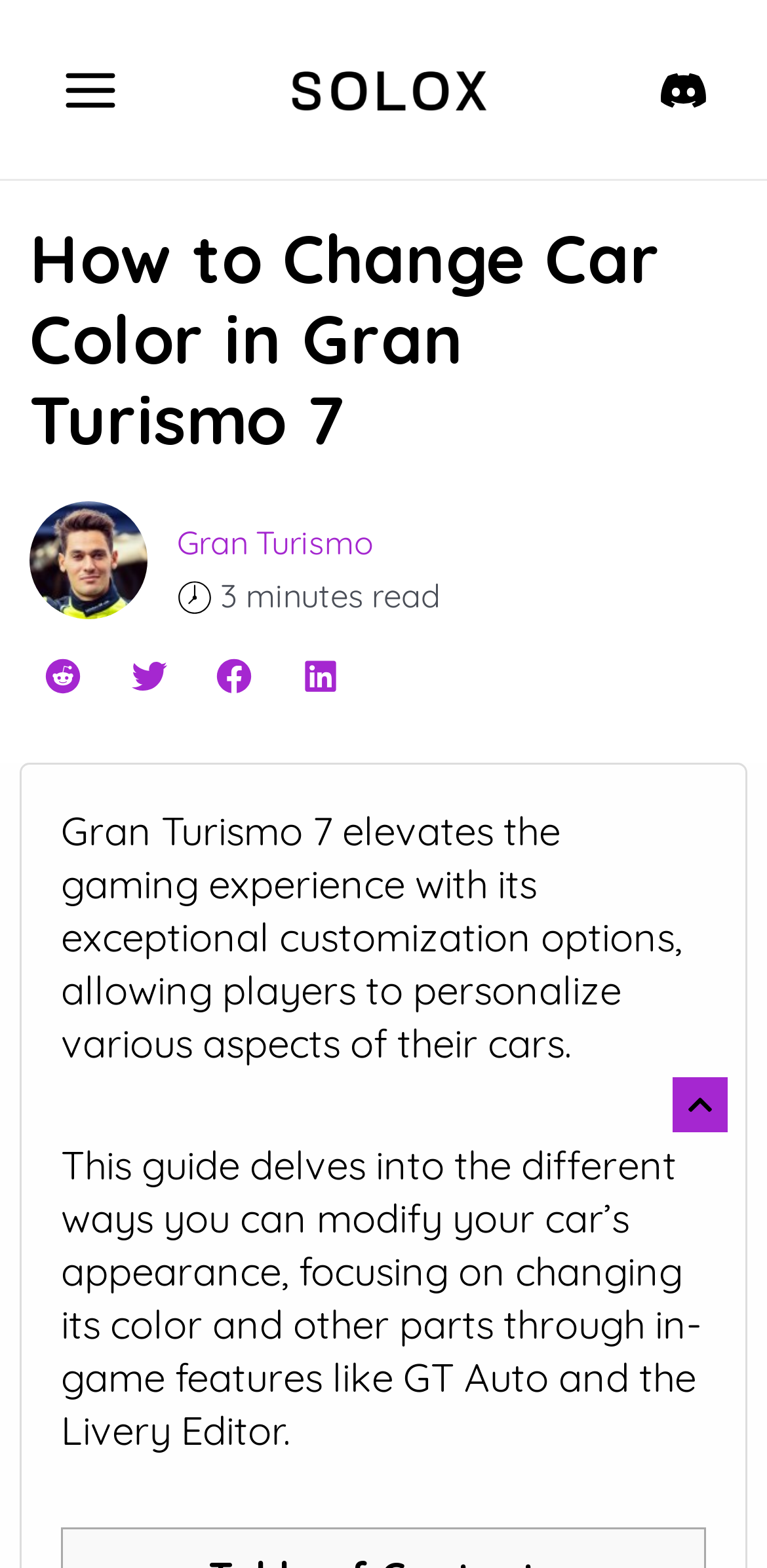Show the bounding box coordinates for the HTML element described as: "aria-label="Share on reddit"".

[0.038, 0.41, 0.125, 0.452]